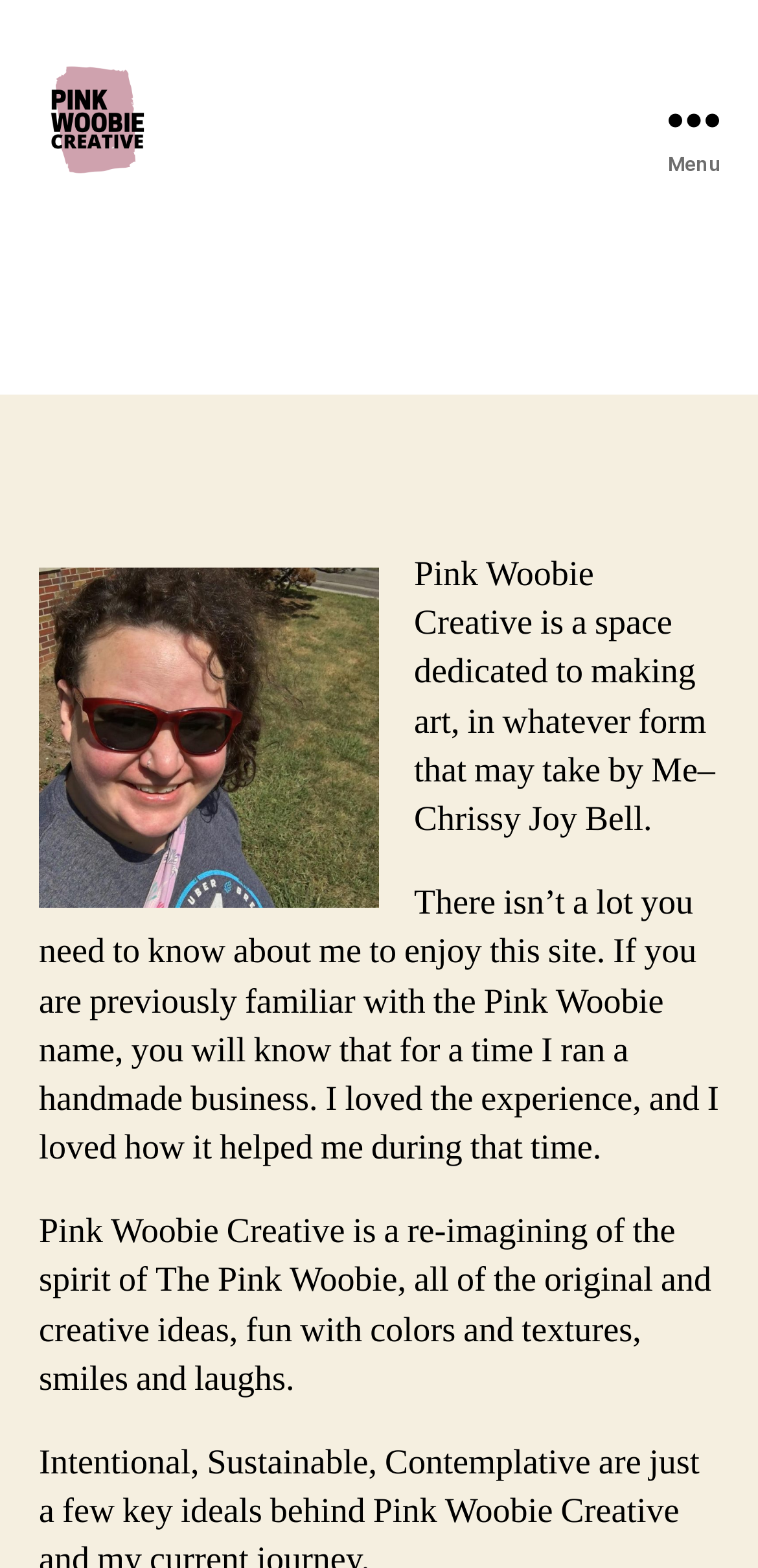Create a full and detailed caption for the entire webpage.

The webpage is about Pink Woobie Creative, a space dedicated to making art in various forms. At the top left, there is a link and an image with the same name, "Pink Woobie Creative". On the top right, there is a button labeled "Menu". 

Below the menu button, there is a header section that spans the entire width of the page. Within this section, there is a figure on the left and three blocks of static text on the right. The first block of text introduces the creator, Chrissy Joy Bell, and describes the purpose of the space. The second block of text shares the creator's background, mentioning a previous handmade business. The third block of text explains that Pink Woobie Creative is a re-imagining of the original Pink Woobie, focusing on creative ideas, colors, textures, and bringing smiles and laughs.